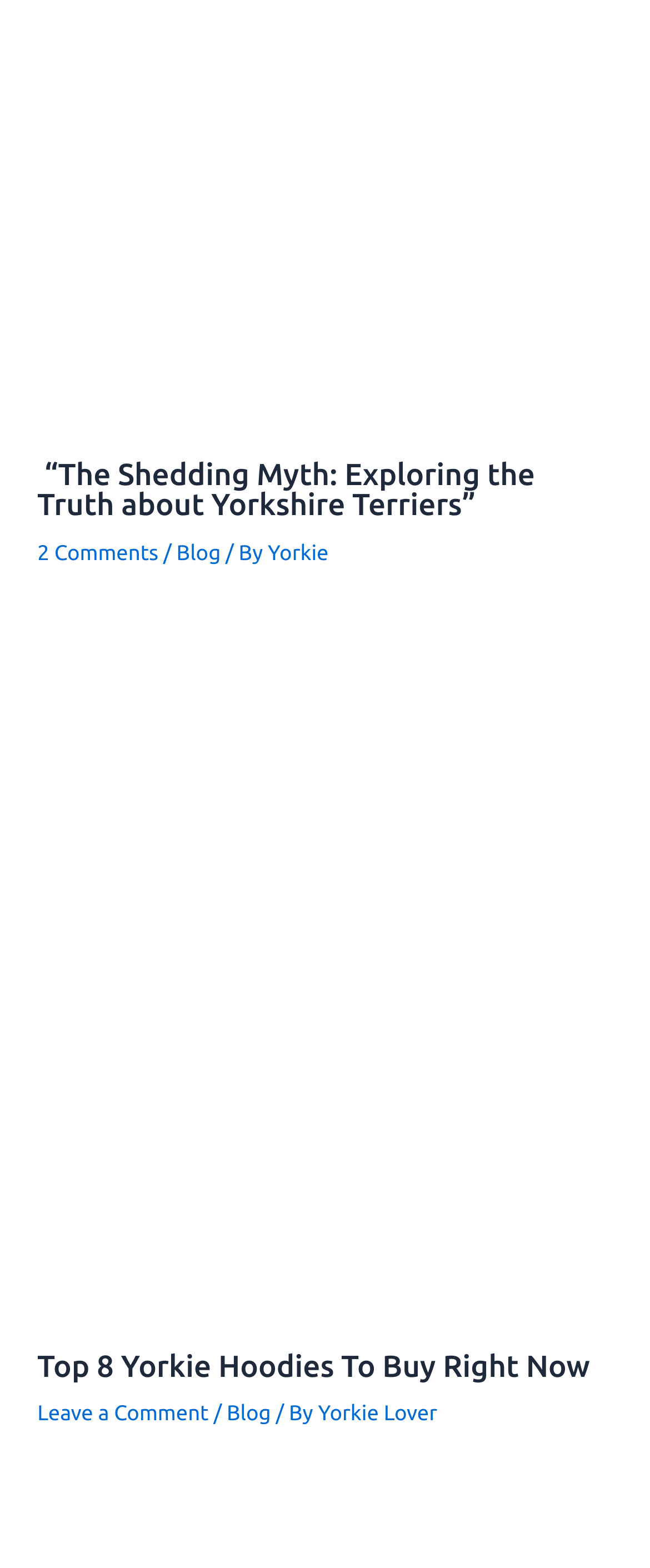What is the topic of the second article?
Look at the image and respond with a one-word or short-phrase answer.

Yorkie Hoodies